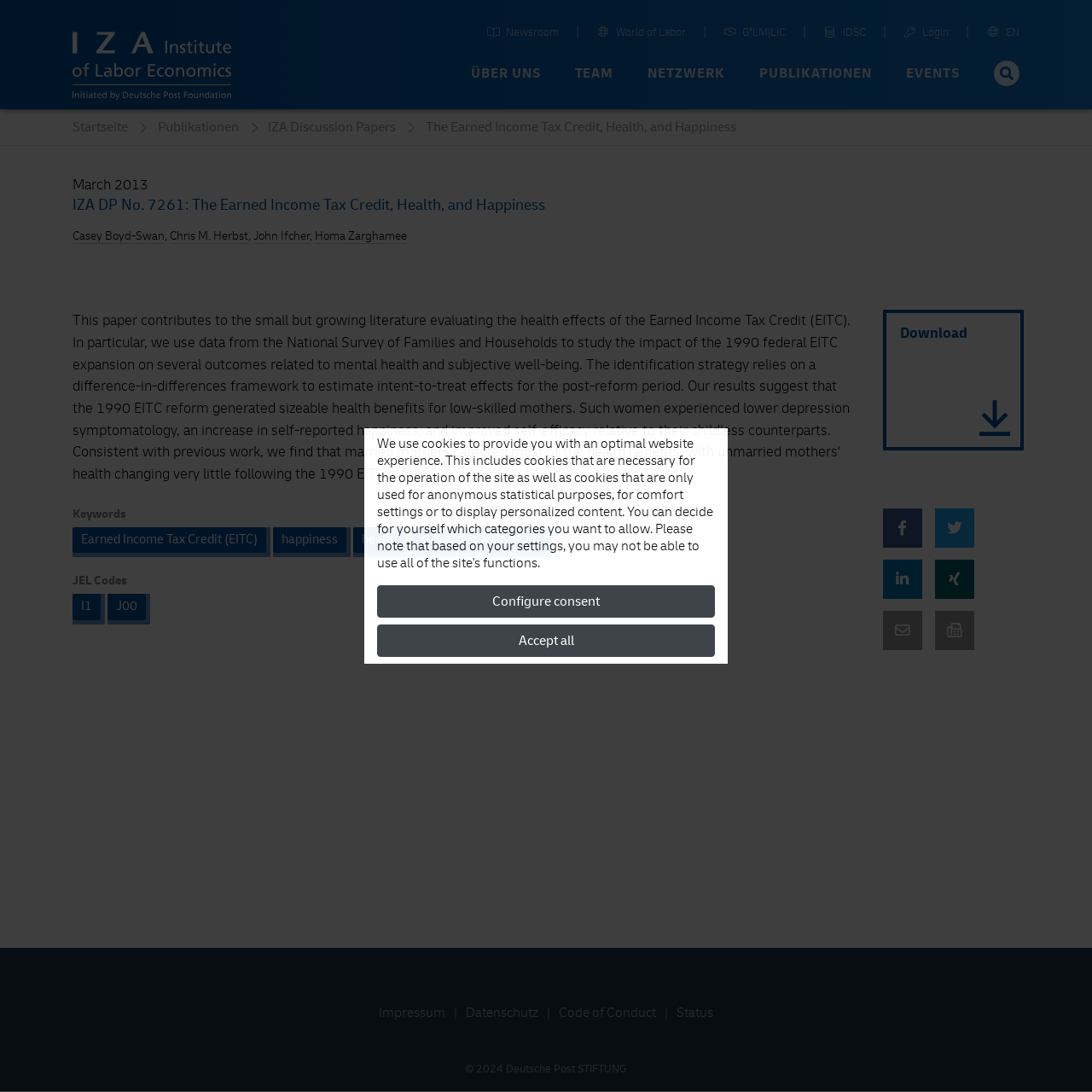Locate the bounding box coordinates of the item that should be clicked to fulfill the instruction: "Visit the homepage".

[0.066, 0.109, 0.144, 0.124]